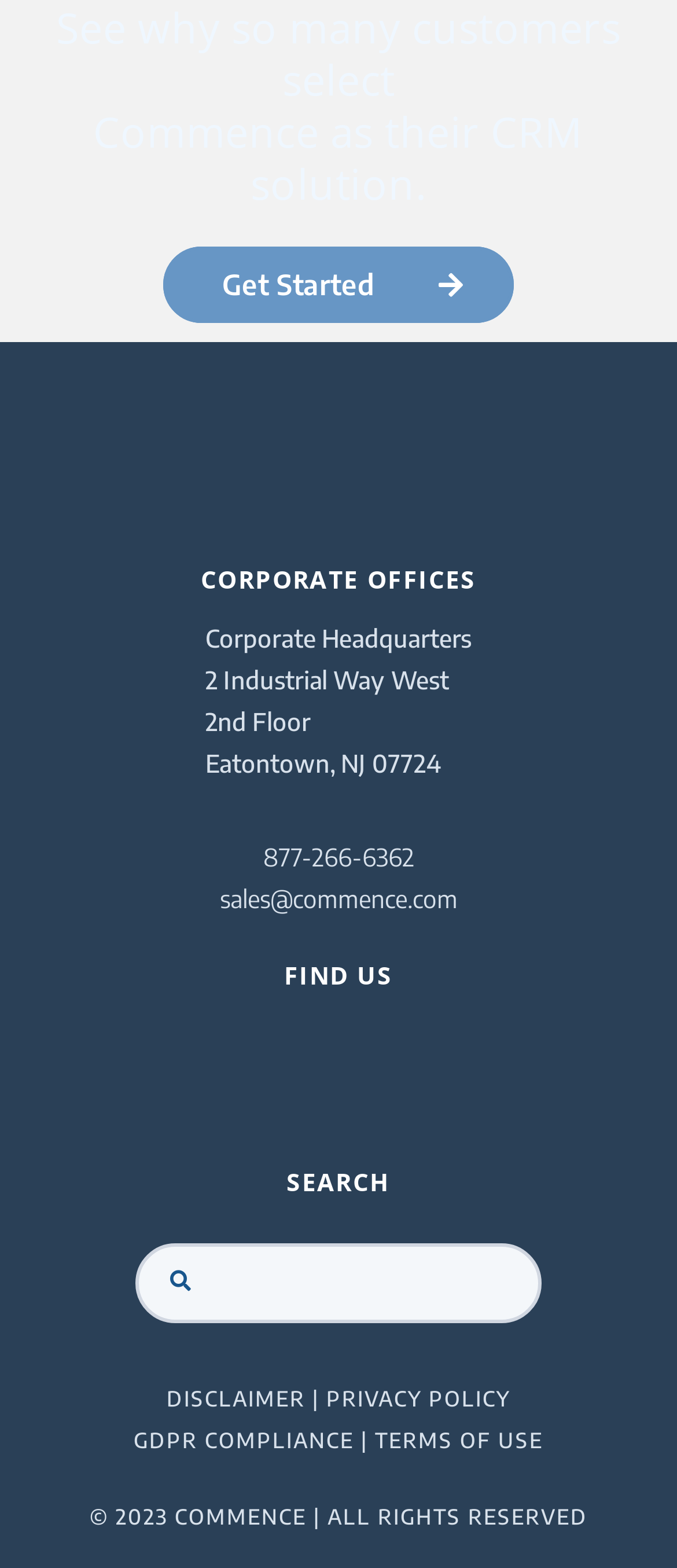What is the name of the company?
Deliver a detailed and extensive answer to the question.

The company name is Commence, which can be found in the footer section of the webpage, specifically in the 'CORPORATE OFFICES' section.